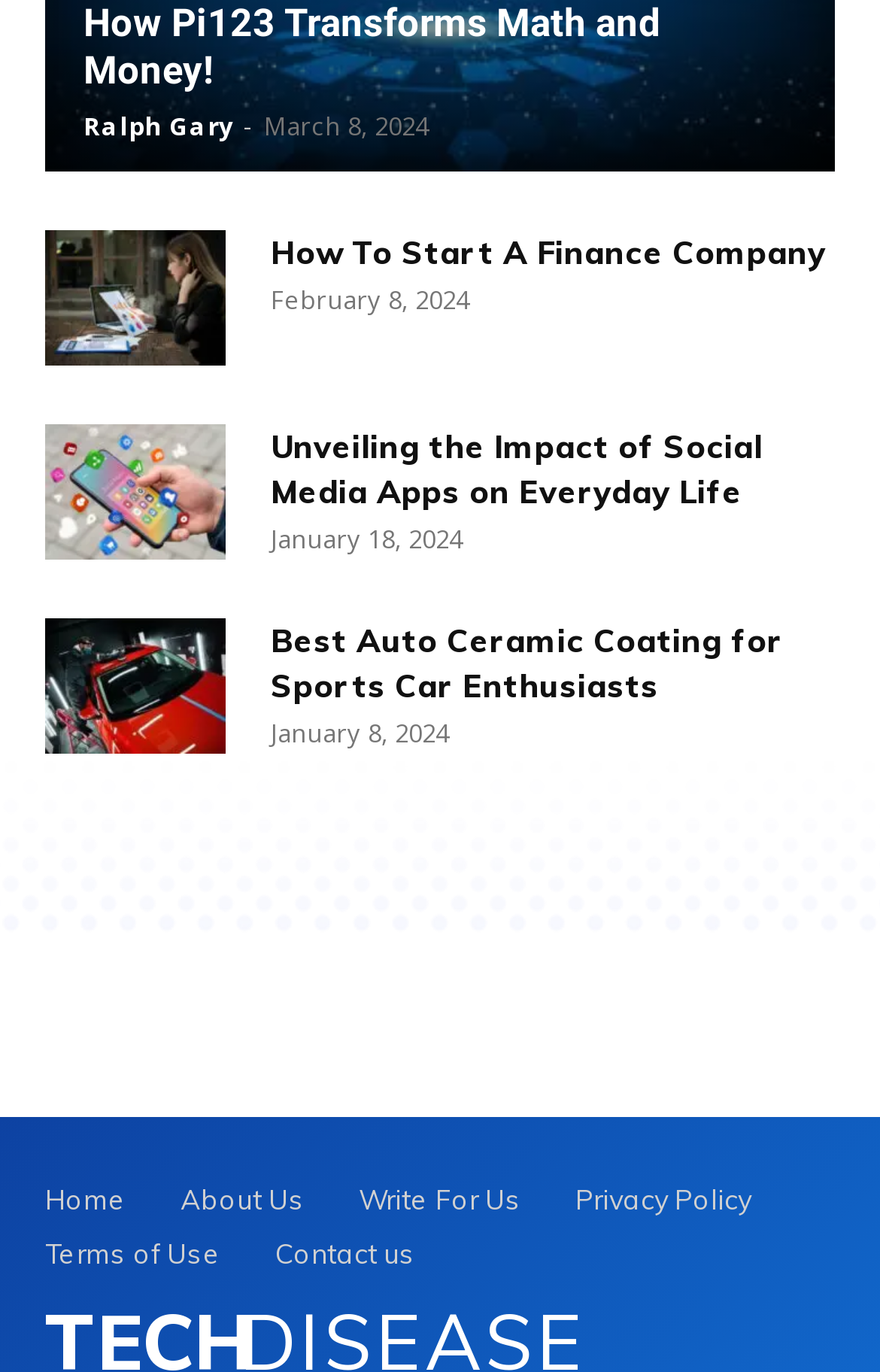How many articles are on the webpage?
Please look at the screenshot and answer in one word or a short phrase.

5